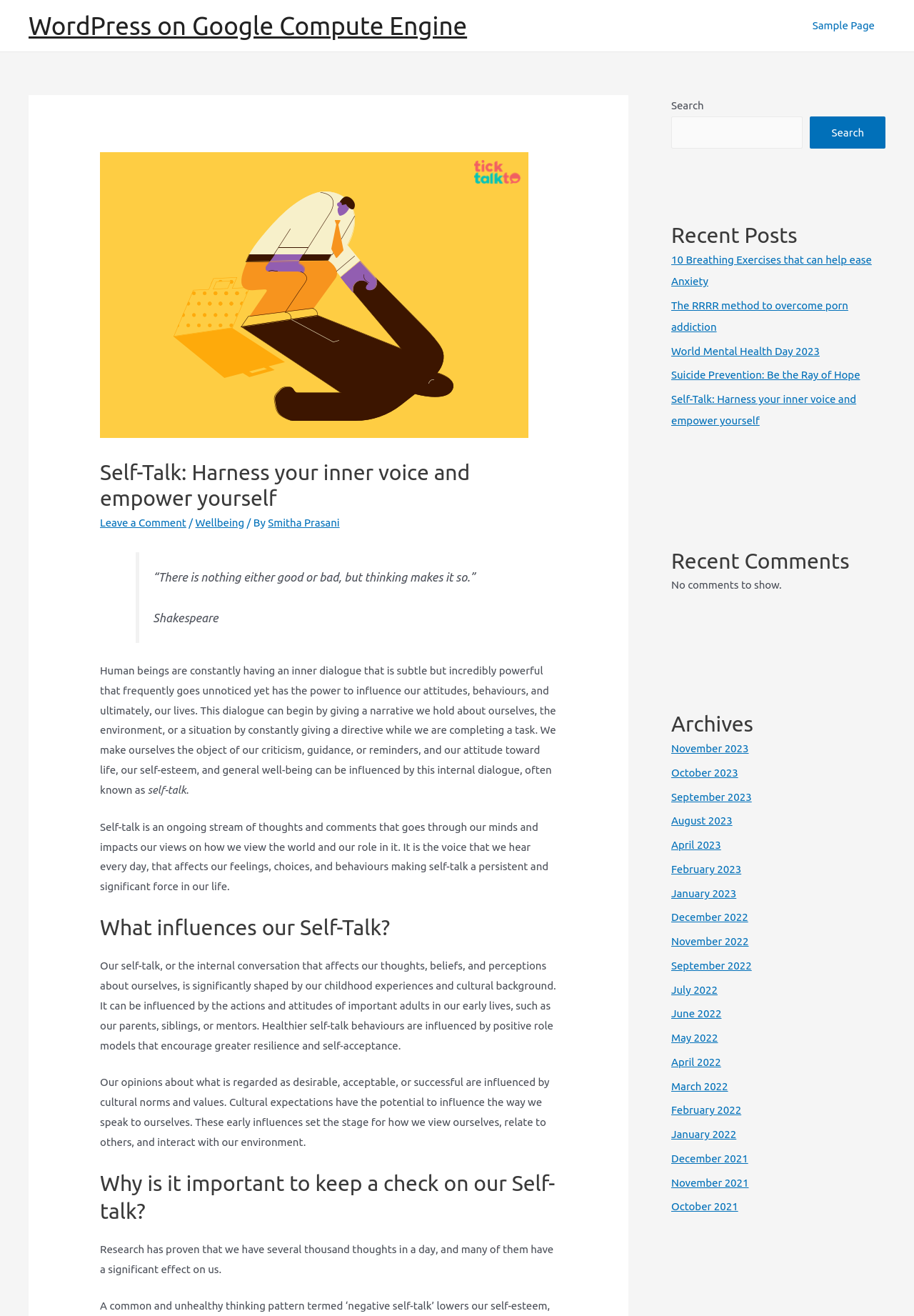Find and generate the main title of the webpage.

Self-Talk: Harness your inner voice and empower yourself